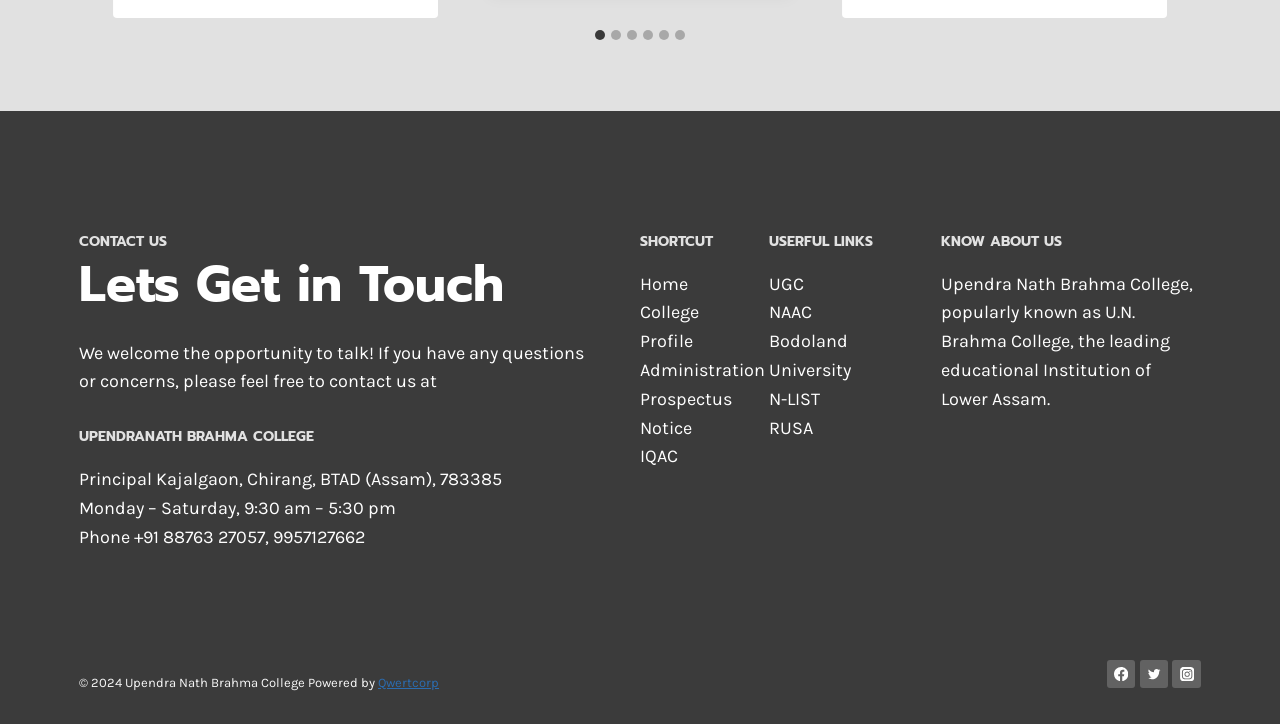Please provide the bounding box coordinates for the element that needs to be clicked to perform the instruction: "Go to College Profile". The coordinates must consist of four float numbers between 0 and 1, formatted as [left, top, right, bottom].

[0.5, 0.416, 0.546, 0.486]